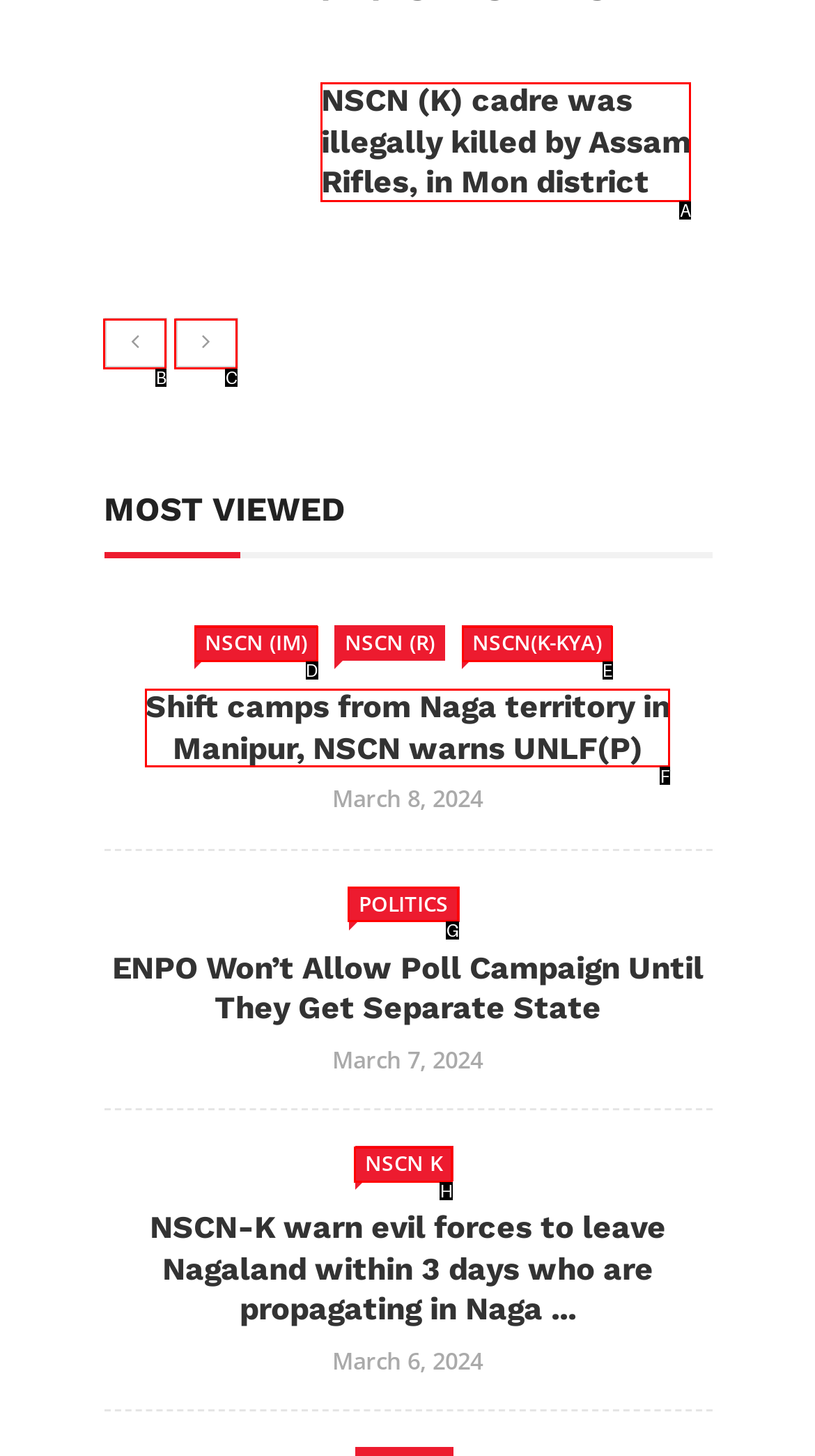To perform the task "Click on the 'POLITICS' category link", which UI element's letter should you select? Provide the letter directly.

G